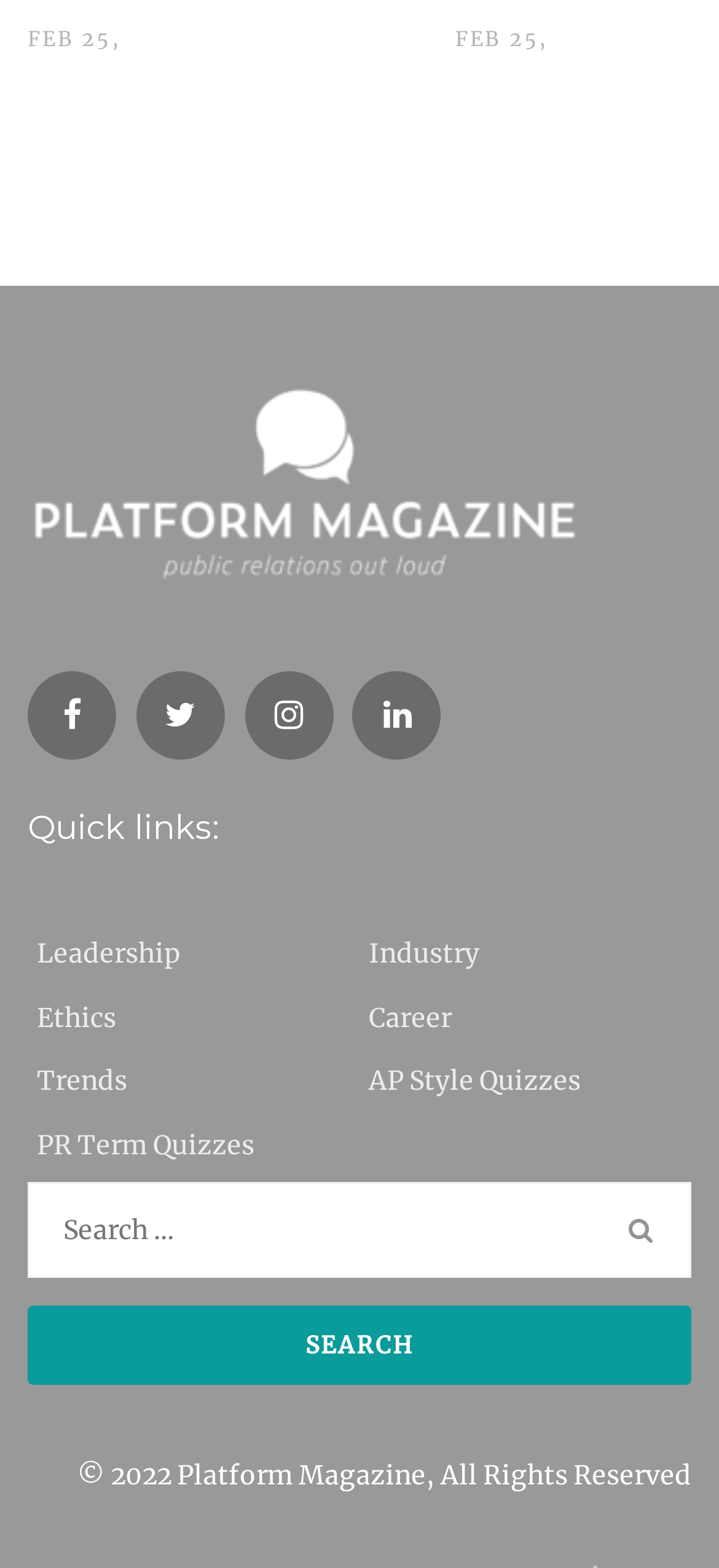Use a single word or phrase to answer the question:
What type of content is this webpage related to?

PR and journalism